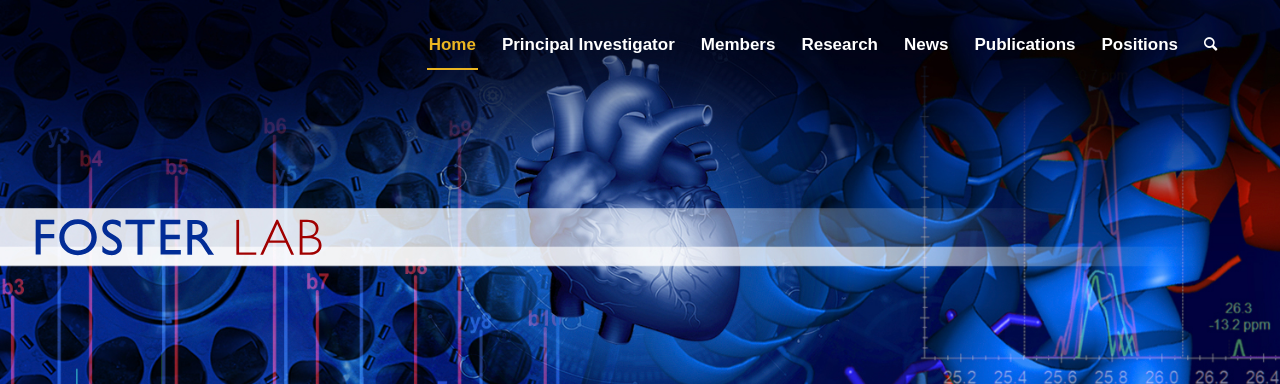What is the navigation menu located above the graphic?
Refer to the screenshot and deliver a thorough answer to the question presented.

The navigation menu is located above the graphic and provides links to key sections such as Home, Principal Investigator, Members, Research, News, Publications, and Positions, making it easy to access information about the lab's work and team.